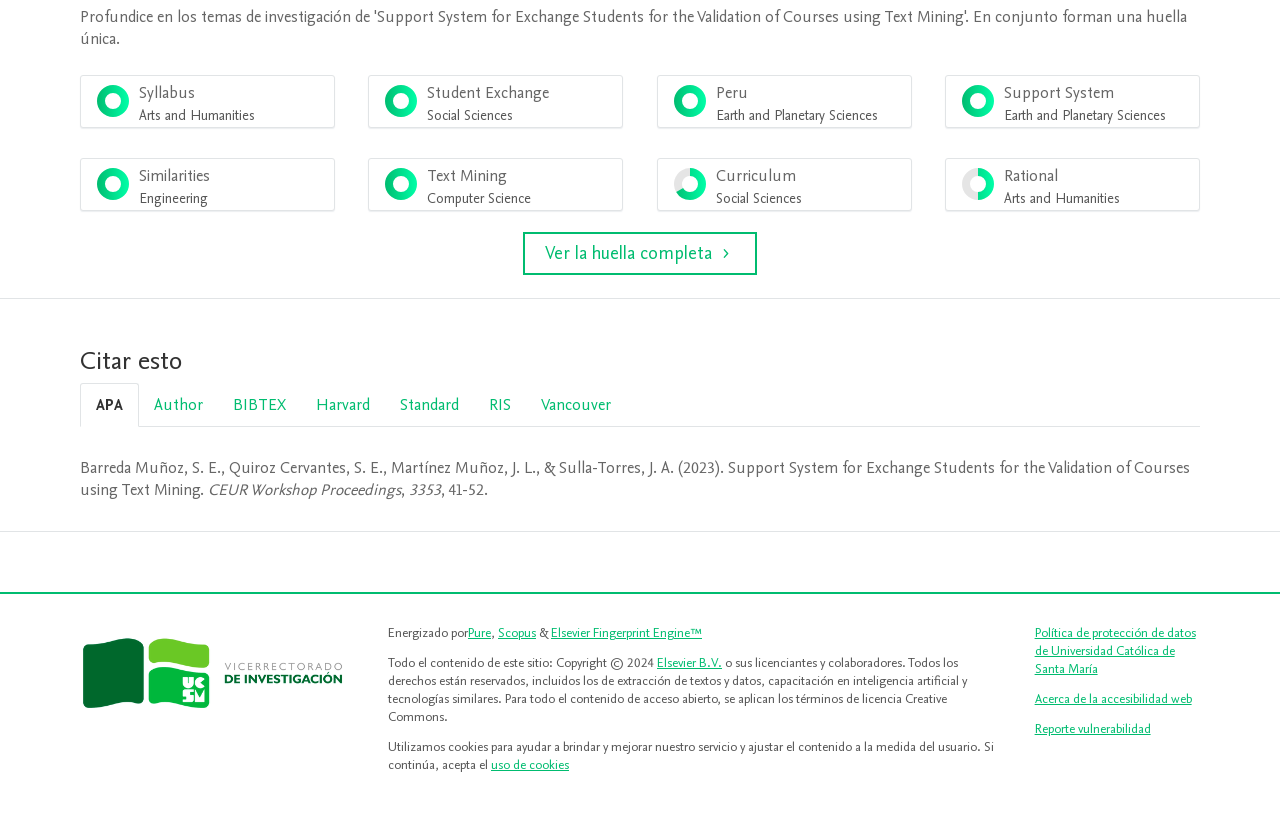Answer the following in one word or a short phrase: 
What is the name of the university logo displayed?

Universidad Católica de Santa María